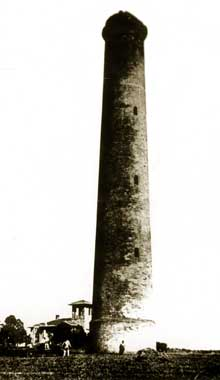Capture every detail in the image and describe it fully.

The image depicts a tall, cylindrical tower, characterized by its somewhat weathered surface and a bulbous top, which can be interpreted as a unique architectural structure. Surrounding the base of the tower are remnants of buildings and possibly individuals who provide a sense of scale to the impressive height of the tower. This photograph is referenced in the context of a narrative exploring the mysterious history of the tower, which has been described as "humongous" and not resembling a traditional water tower. It is a fragment of a broader story involving themes of historical significance, possibly linking to folklore surrounding the concept of a "pointless tower built for suicide." The image serves as a visual anchor for the discussion as the author expresses regret over the lack of detailed access to historical archives that would shed light on the tower's true origins and purpose.